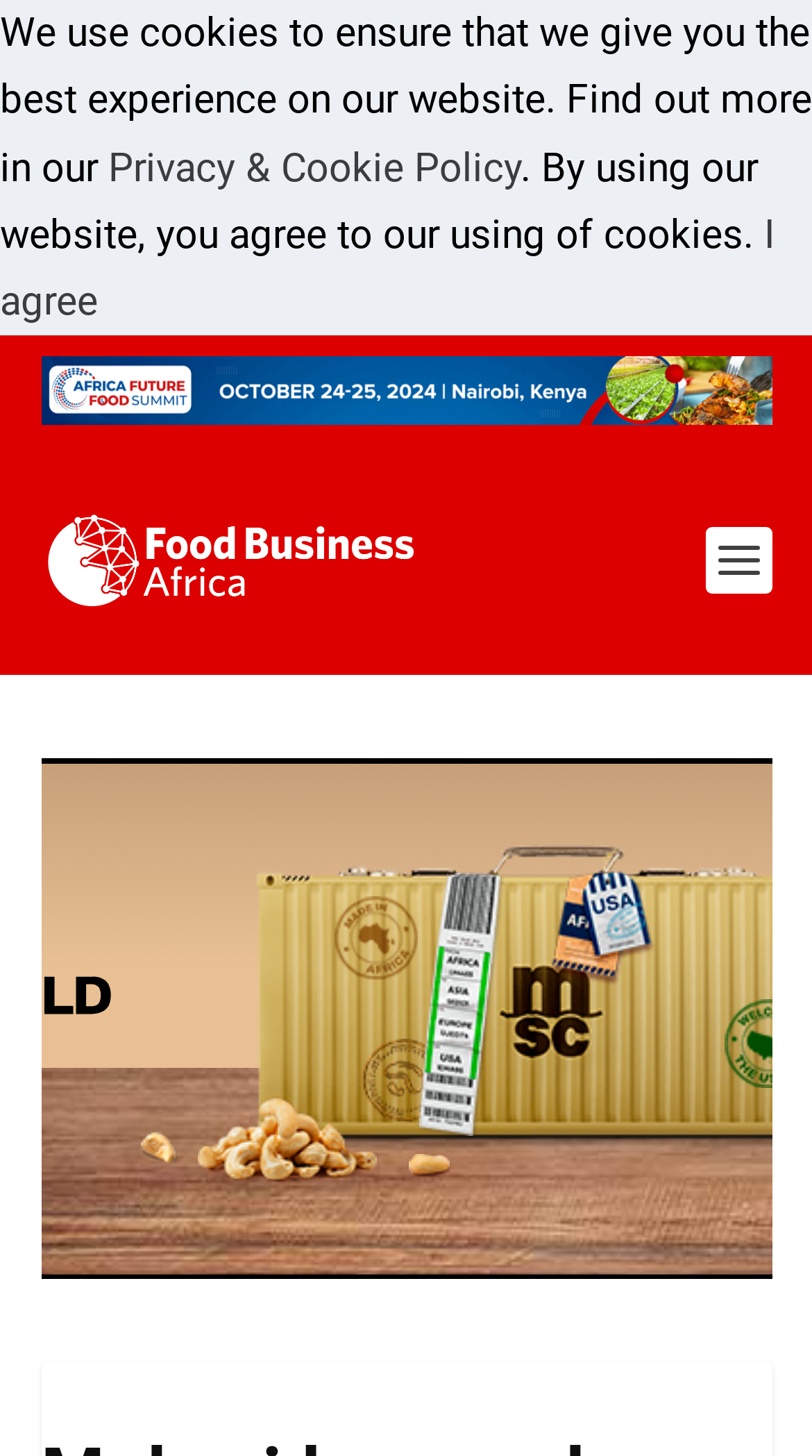Given the description of a UI element: "I agree", identify the bounding box coordinates of the matching element in the webpage screenshot.

[0.0, 0.144, 0.954, 0.223]